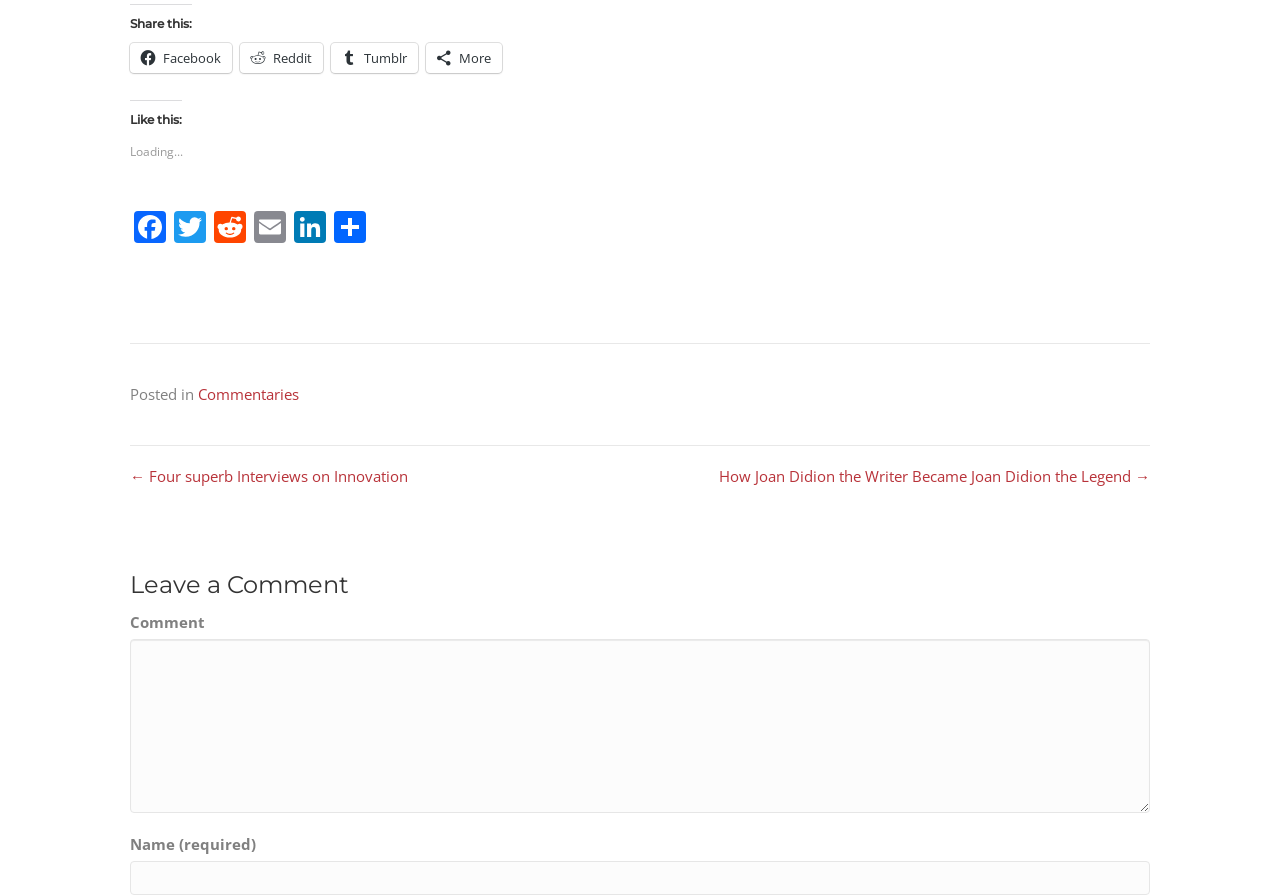Respond to the question below with a single word or phrase:
What is the category of the post?

Commentaries